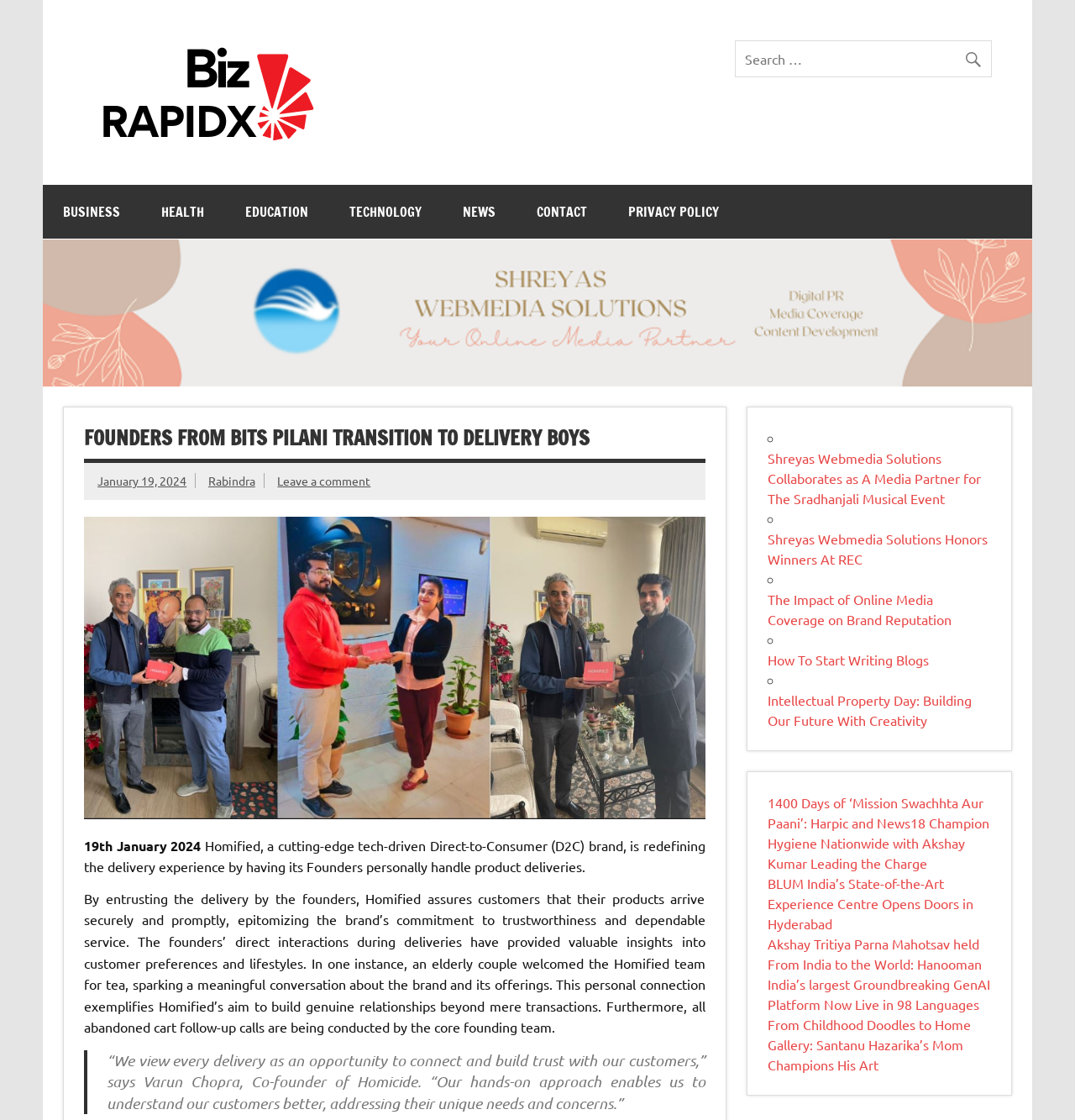Please determine the bounding box coordinates of the element to click on in order to accomplish the following task: "Read the article about Homified". Ensure the coordinates are four float numbers ranging from 0 to 1, i.e., [left, top, right, bottom].

[0.078, 0.747, 0.656, 0.781]